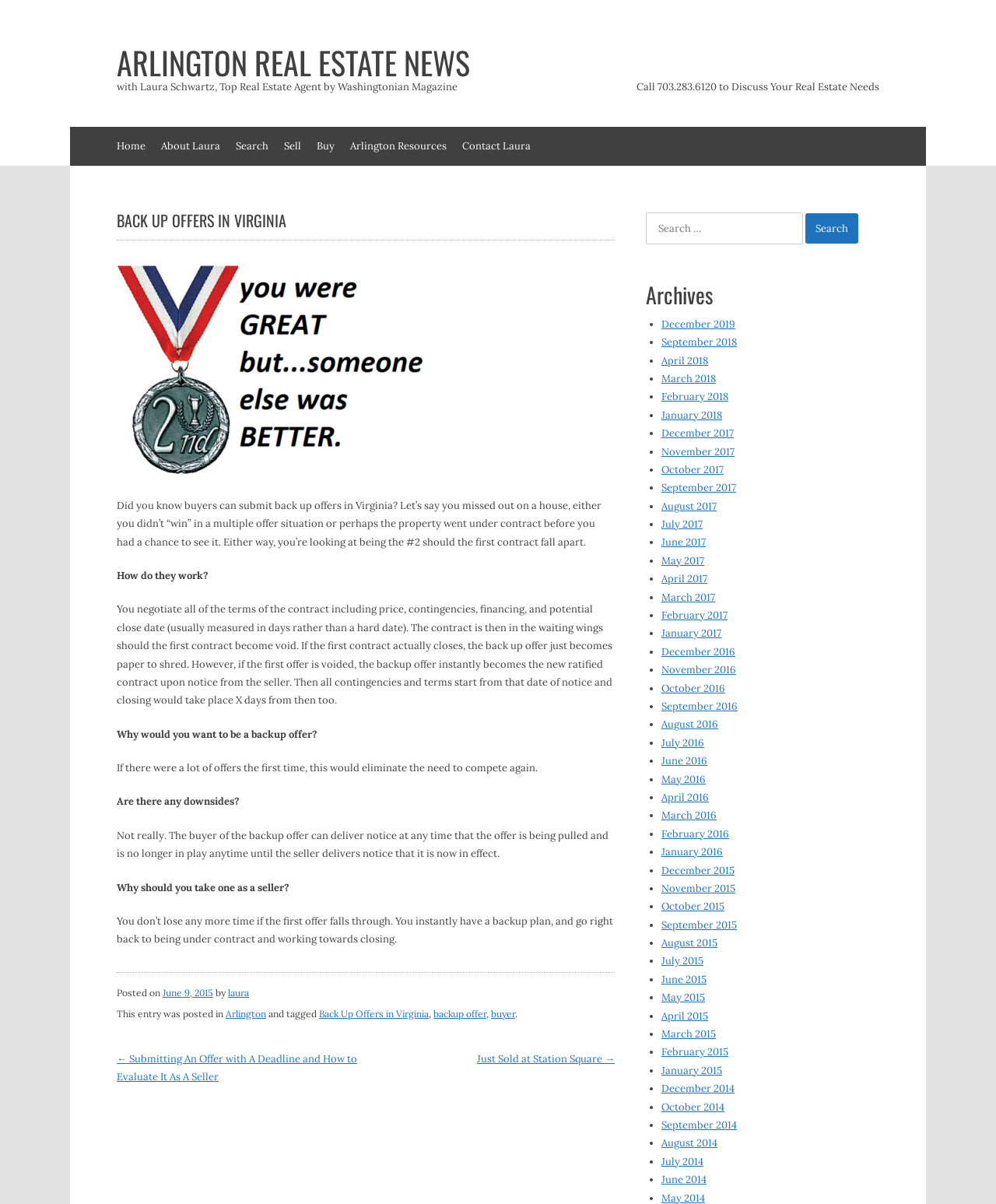What is the purpose of a backup offer?
Answer the question with a single word or phrase derived from the image.

To eliminate the need to compete again